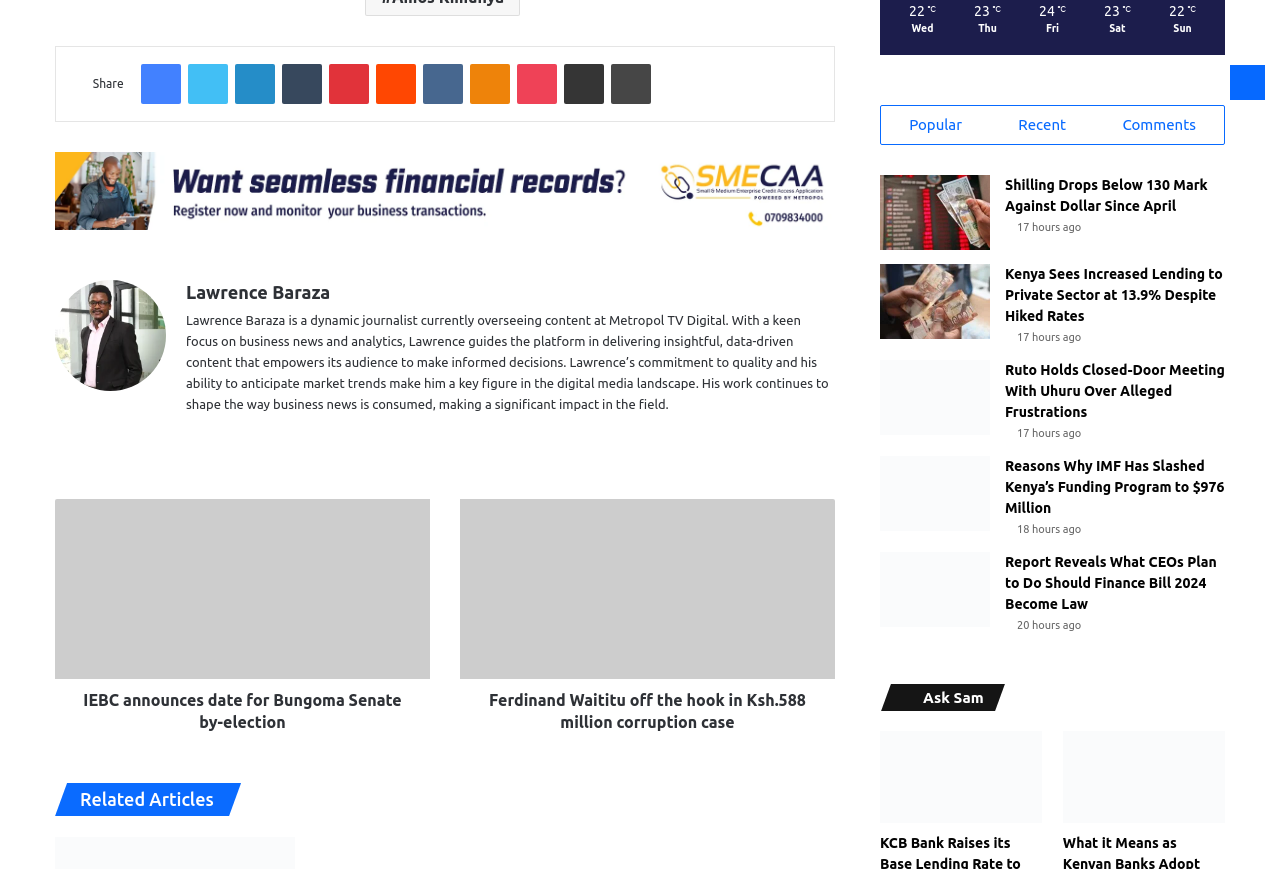Please mark the bounding box coordinates of the area that should be clicked to carry out the instruction: "View IEBC announces date for Bungoma Senate by-election".

[0.043, 0.782, 0.336, 0.844]